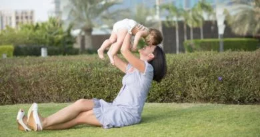Summarize the image with a detailed caption.

In a joyful moment captured outdoors, a mother playfully lifts her baby above her head, showcasing their bond and the joy of parenthood. Sitting on a lush green lawn, the mother gazes lovingly at her child, who is playfully reaching towards her, radiating happiness. The background features a beautifully landscaped area with palm trees, adding to the serene and cheerful atmosphere of this warm day. This image embodies the theme of "New Mom Fitness," illustrating the importance of active play and nurturing moments in a mother's journey post childbirth.